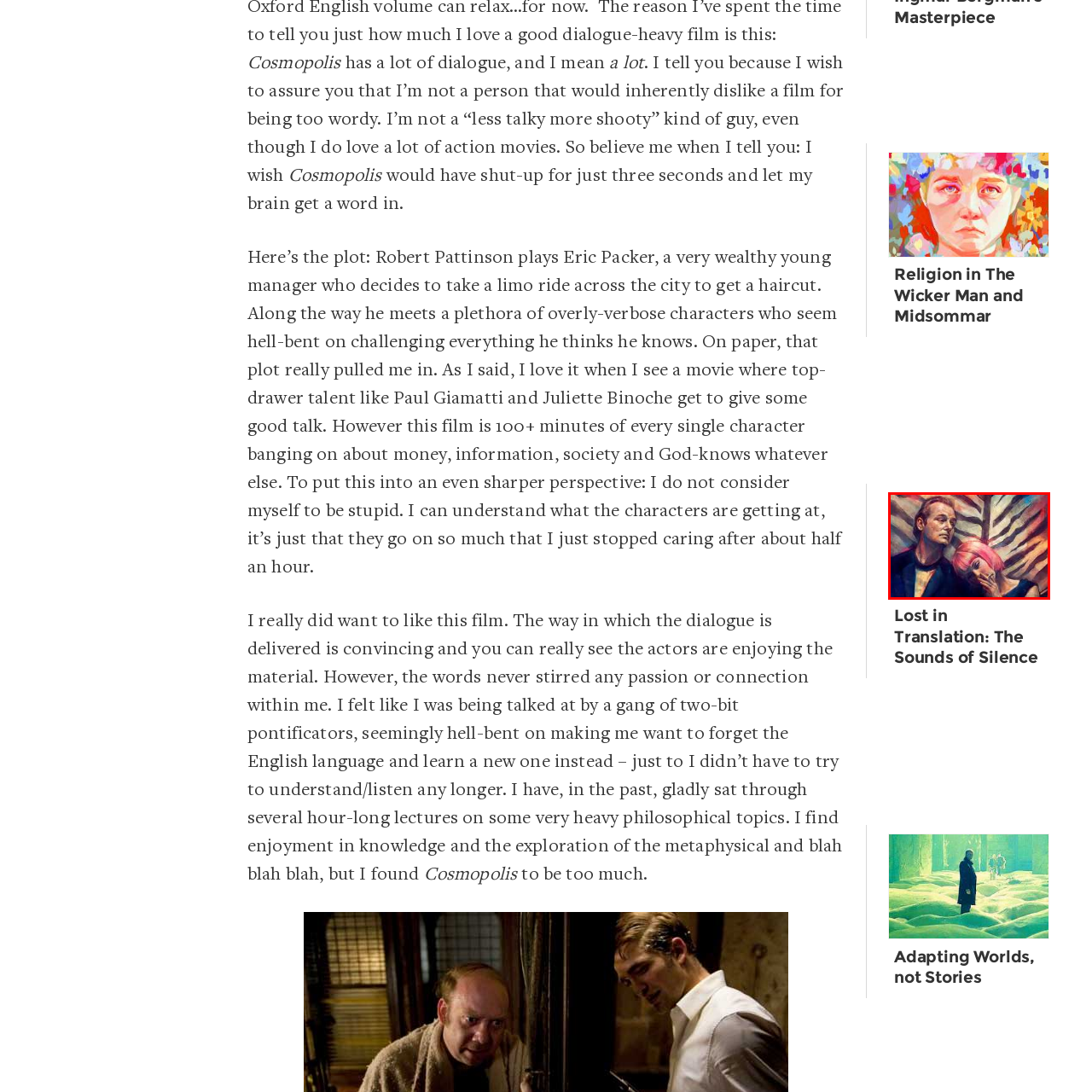What is the woman's hair color?
Please examine the image within the red bounding box and provide your answer using just one word or phrase.

Pink